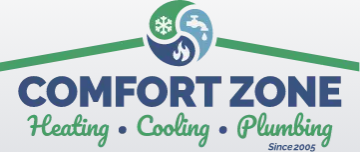What services does Comfort Zone specialize in?
Provide a concise answer using a single word or phrase based on the image.

Heating, Cooling, and Plumbing